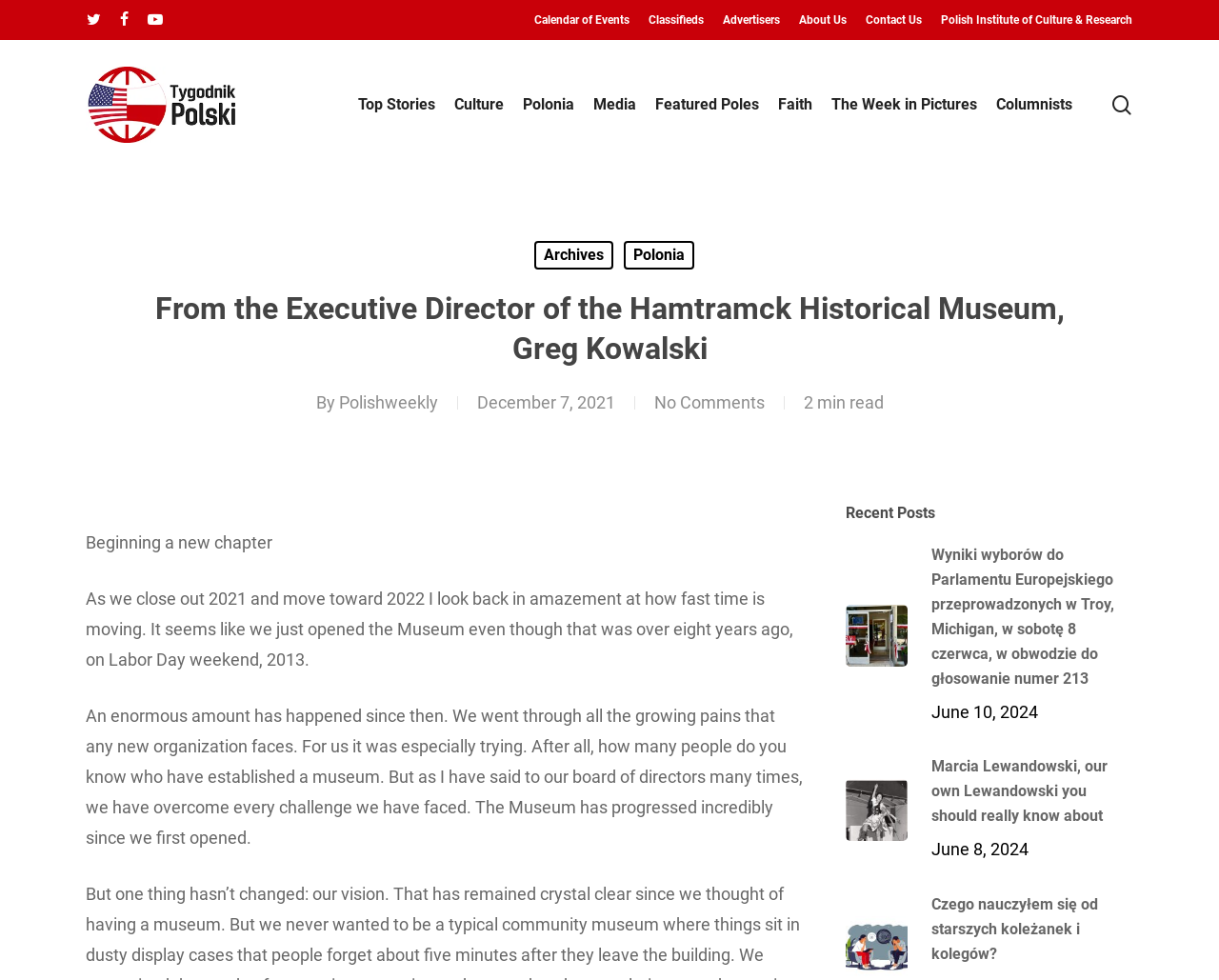Generate a comprehensive description of the webpage.

This webpage is the online platform of "The Polish Weekly | Tygodnik Polski", a news and cultural website. At the top left corner, there are three social media links: Twitter, Facebook, and YouTube. Next to them, there is a search bar with a textbox and a "Hit enter to search or ESC to close" instruction. 

On the top right corner, there are several links to different sections of the website, including "Calendar of Events", "Classifieds", "Advertisers", "About Us", and "Contact Us". There is also a link to the "Polish Institute of Culture & Research".

Below the top section, there is a large header with the website's title, "The Polish Weekly | Tygodnik Polski", accompanied by an image. Underneath, there are several links to different categories, including "Top Stories", "Culture", "Polonia", "Media", "Featured Poles", "Faith", "The Week in Pictures", and "Columnists".

The main content of the webpage is an article titled "From the Executive Director of the Hamtramck Historical Museum, Greg Kowalski". The article is written by Greg Kowalski and published on December 7, 2021. It has a 2-minute read time and currently has no comments. The article's content is about reflecting on the past year and the progress of the Hamtramck Historical Museum.

On the right side of the article, there is a section titled "Recent Posts" with two links to recent articles, one about the European Parliament election results and another about Marcia Lewandowski.

At the bottom of the webpage, there are additional links to "Archives" and "Polonia".